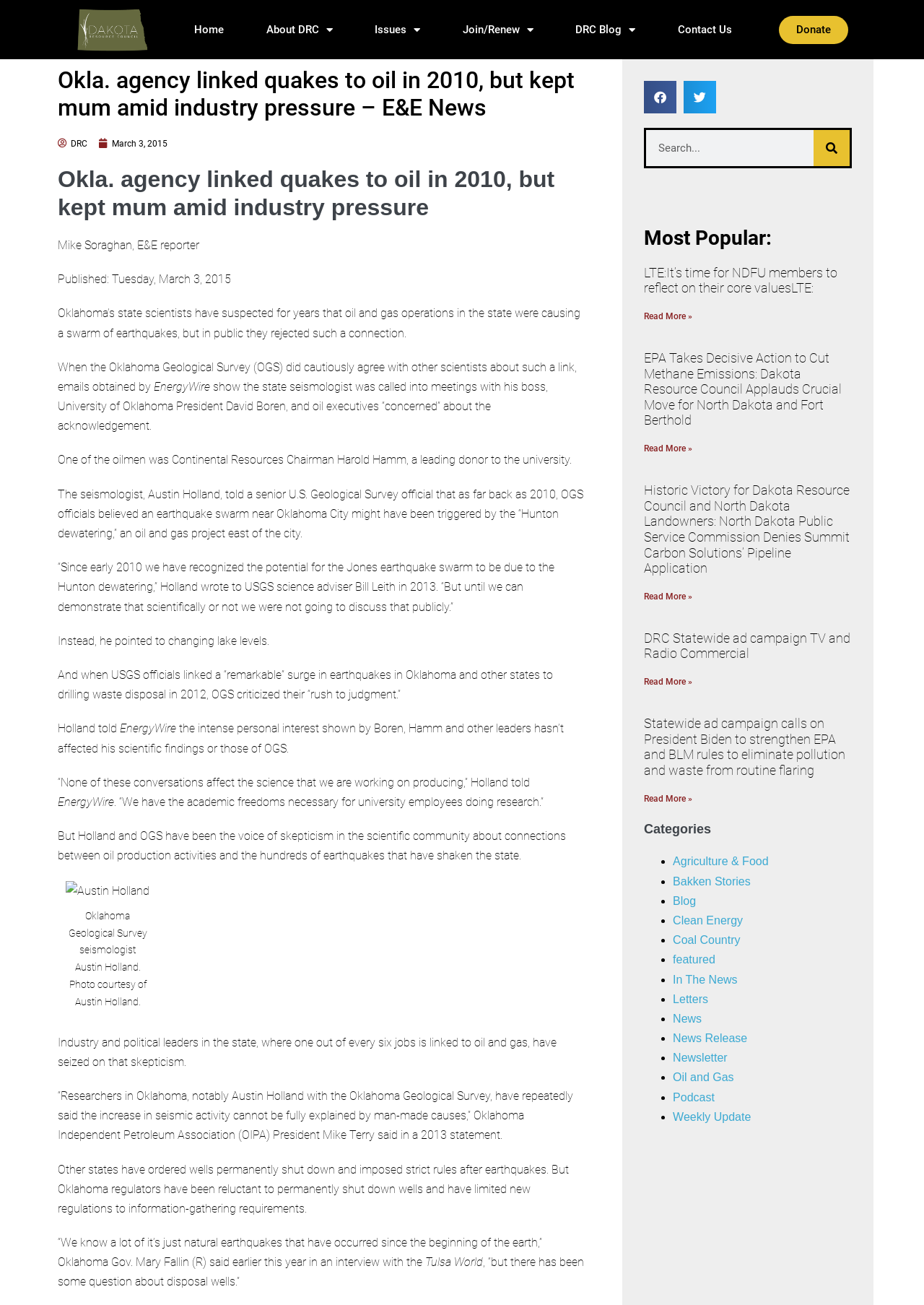What is the topic of the article on the webpage?
Answer the question in as much detail as possible.

The webpage has a heading 'Okla. agency linked quakes to oil in 2010, but kept mum amid industry pressure' which suggests that the topic of the article is about Oklahoma agency's connection to earthquakes and oil.